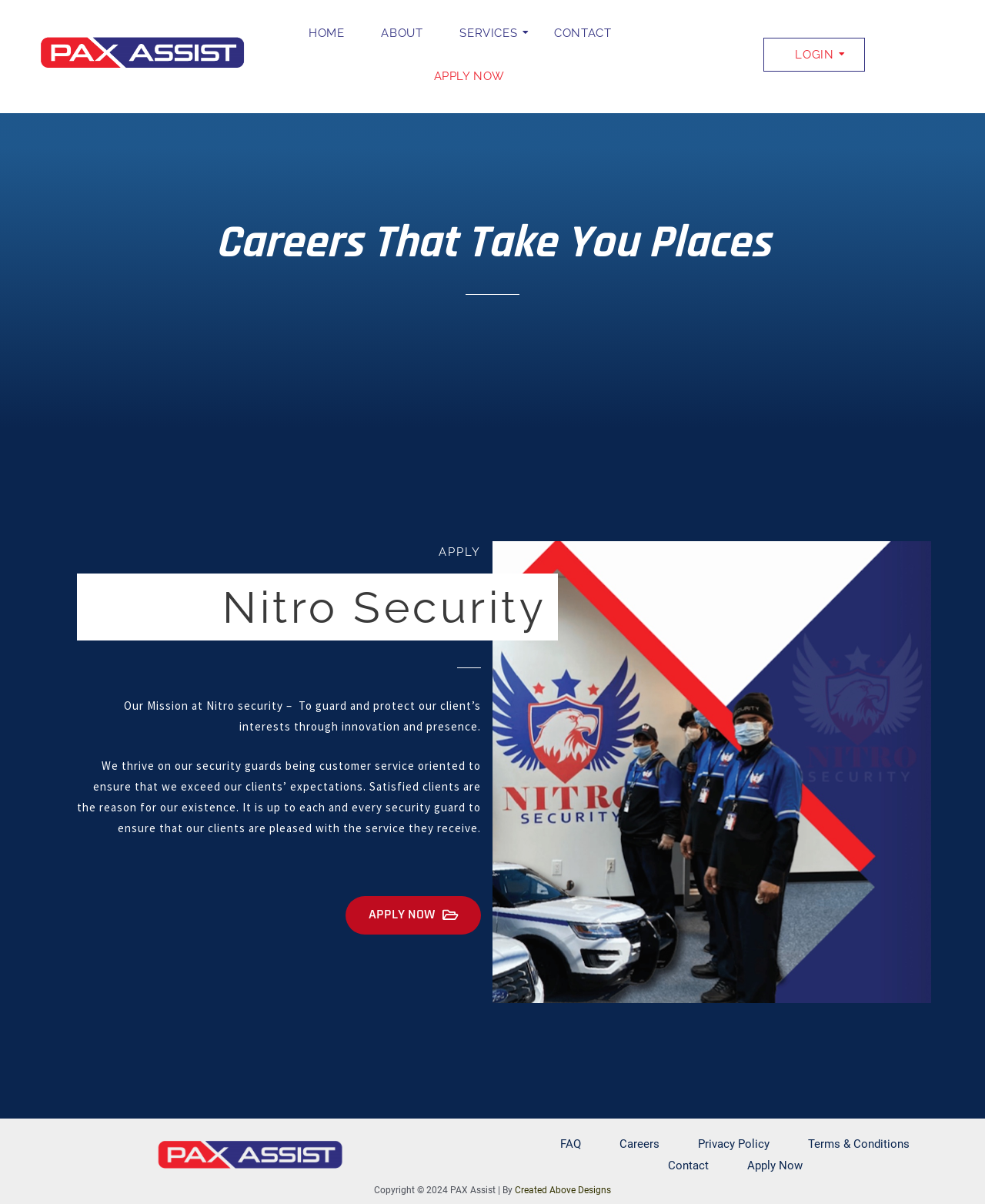What is the company name mentioned on the webpage?
Can you offer a detailed and complete answer to this question?

The company name 'Nitro Security' is mentioned on the webpage in the heading element with the text 'Careers That Take You Places' and also in the static text element with the text 'Our Mission at Nitro security – To guard and protect our client’s interests through innovation and presence.'